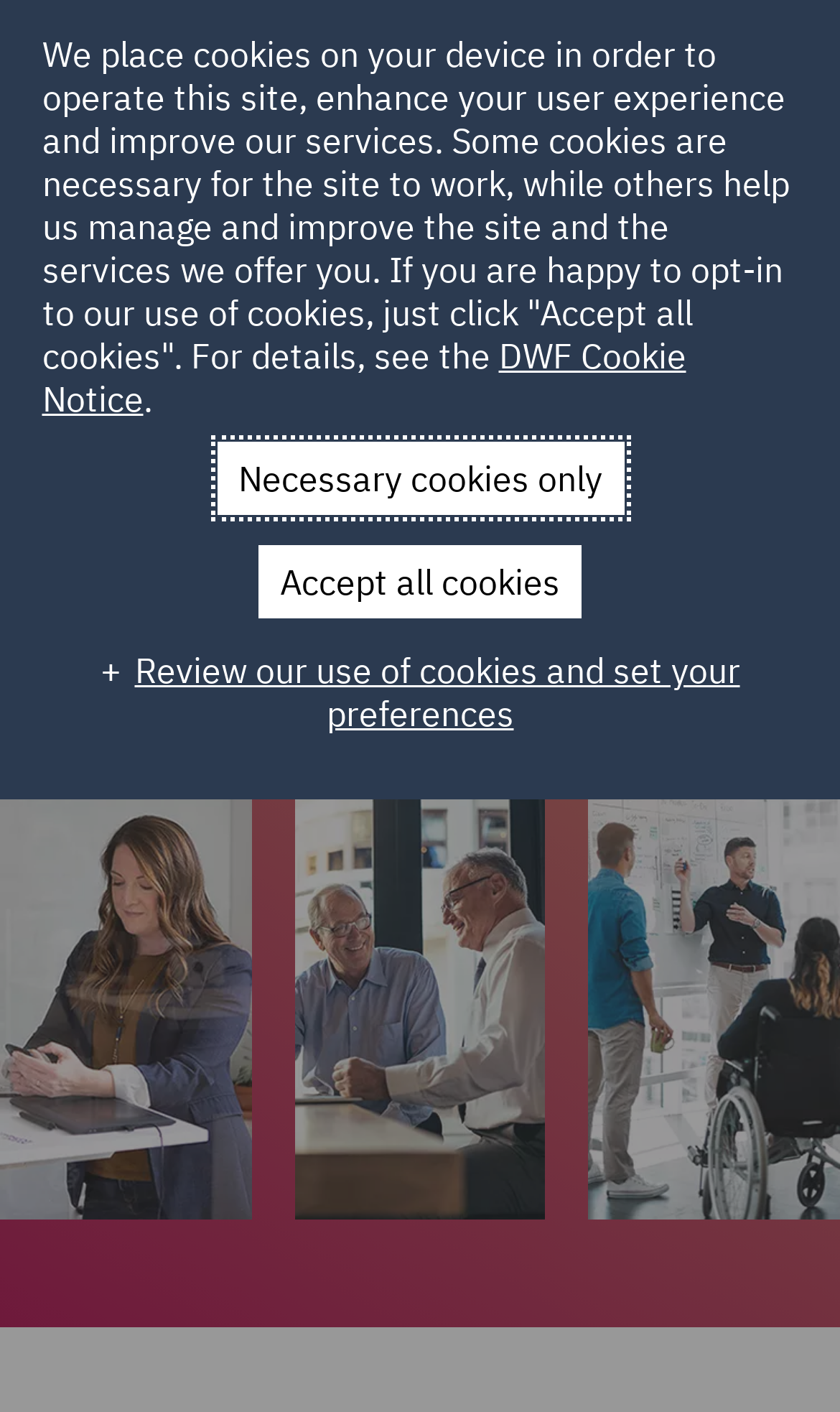What is the focus of the company culture?
Please elaborate on the answer to the question with detailed information.

The focus of the company culture is on its colleagues, as stated in the text 'We are a business with a culture that places our colleagues at the centre of all that we do.', which suggests that the company prioritizes the well-being and success of its employees.